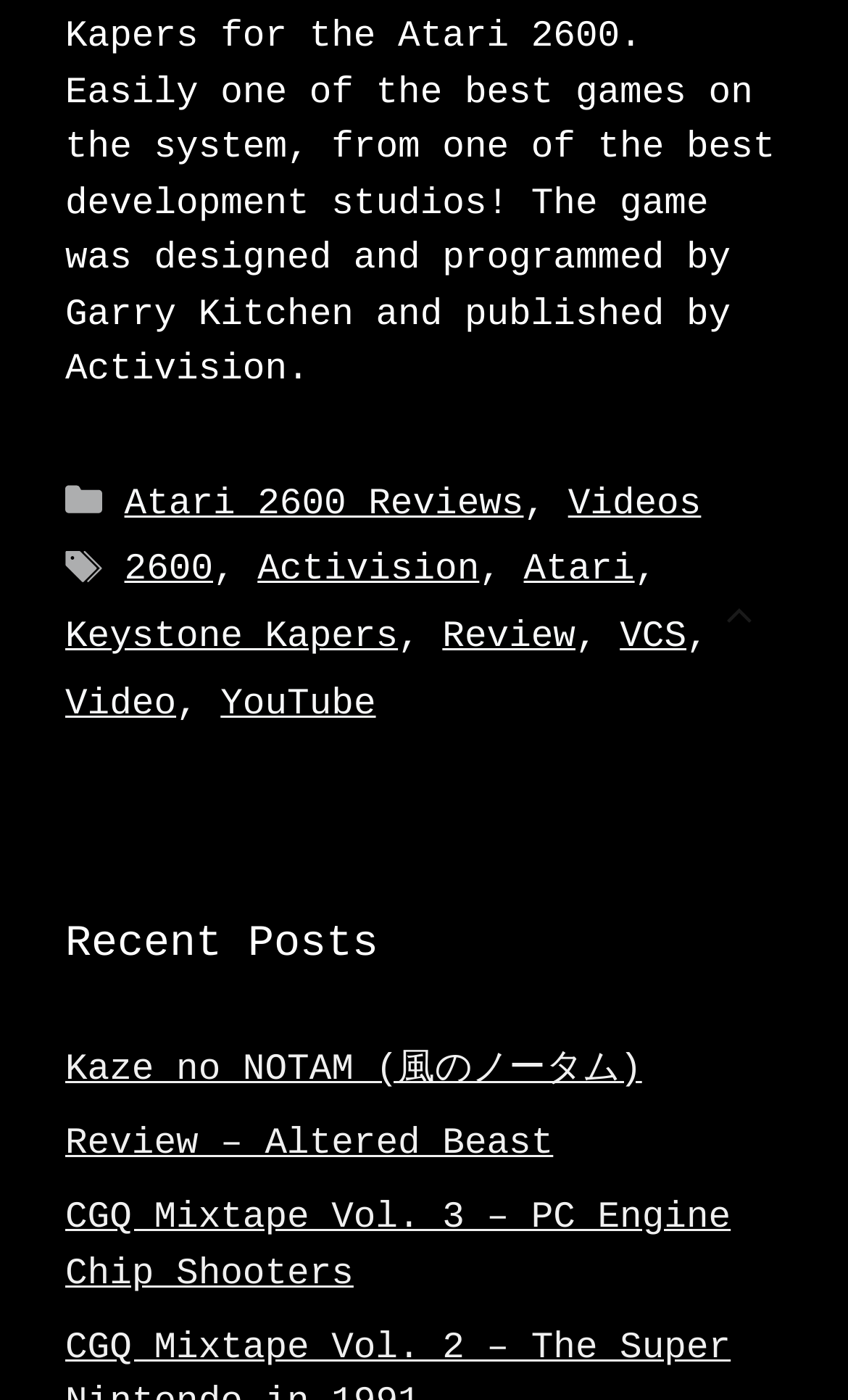Provide a brief response to the question below using a single word or phrase: 
How many links are there in the footer section?

9